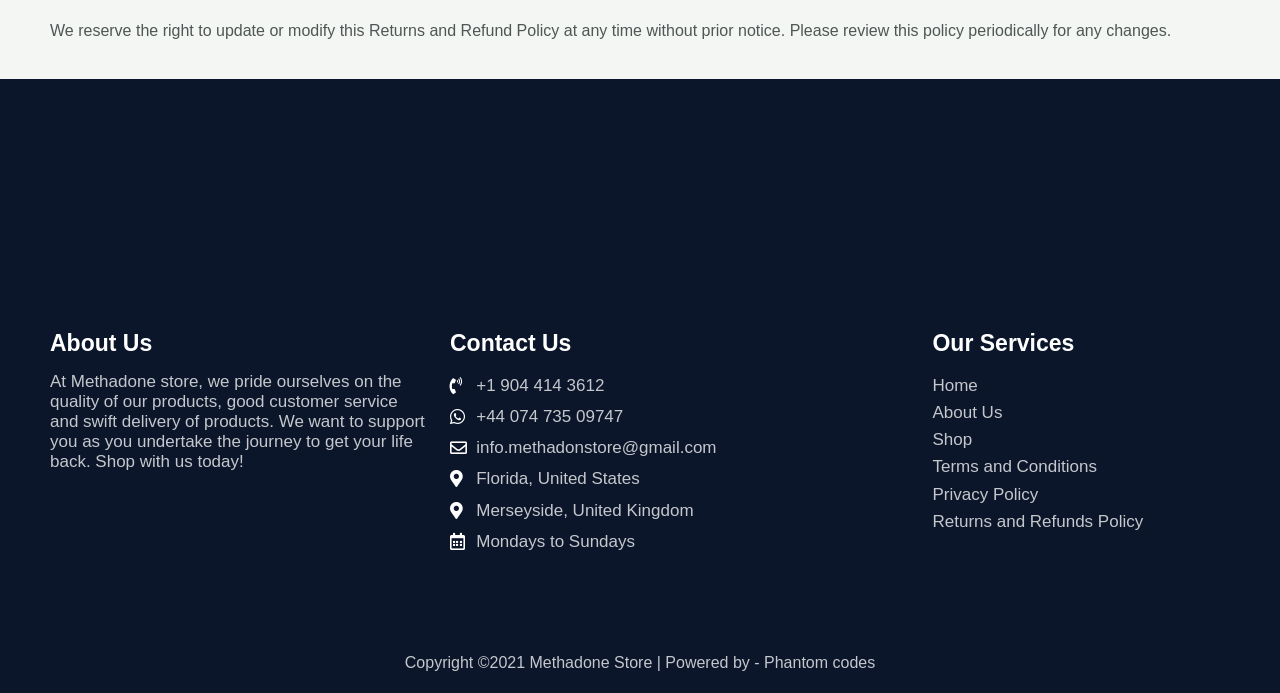What is the topic of the 'About Us' section?
Kindly offer a detailed explanation using the data available in the image.

The 'About Us' section is located at the top of the webpage, and it describes the Methadone store's pride in the quality of their products, good customer service, and swift delivery of products.